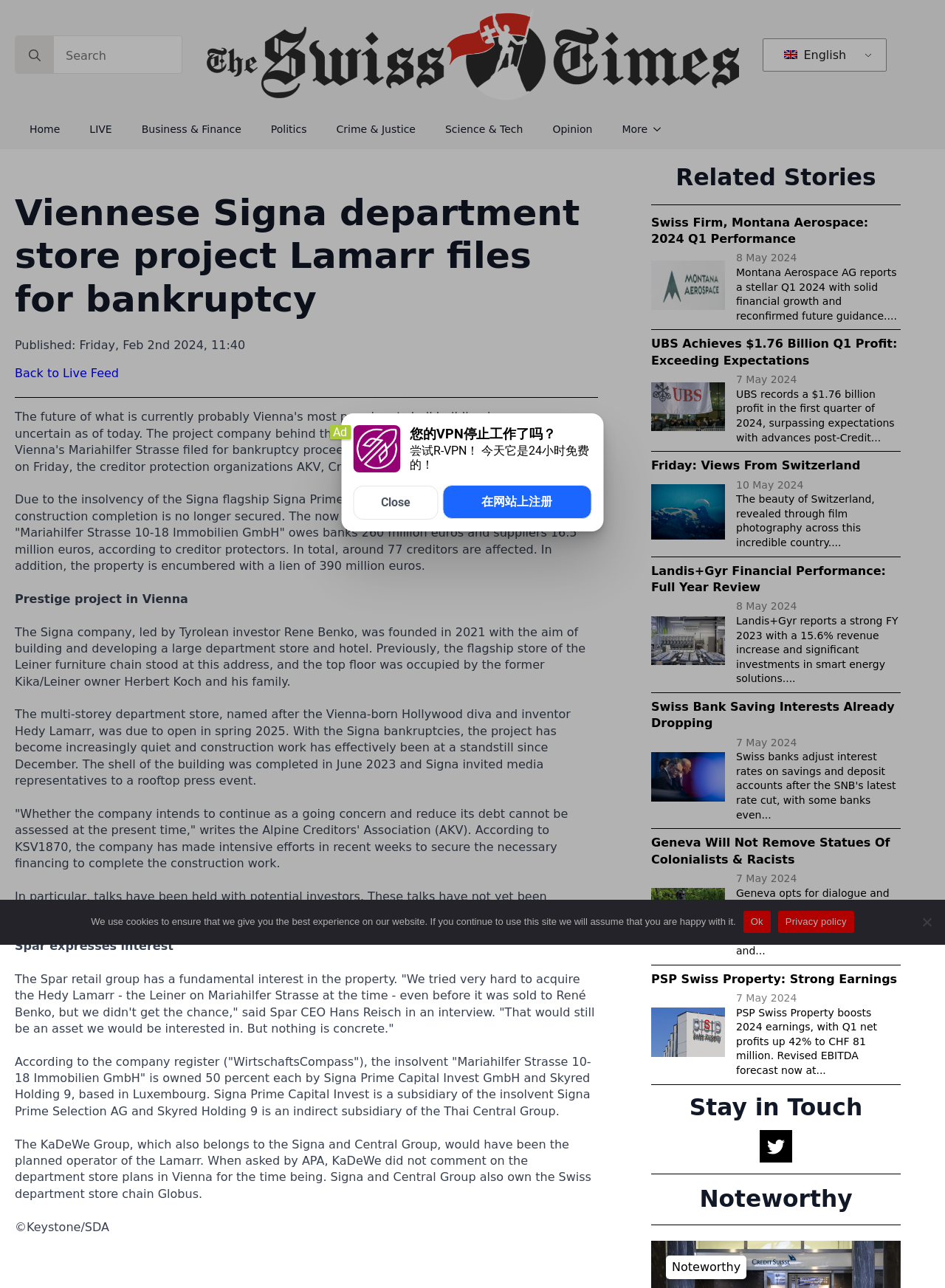Create an in-depth description of the webpage, covering main sections.

This webpage is an article from The Swiss Times, with the title "Viennese Signa department store project Lamarr files for bankruptcy". At the top of the page, there is a search bar with a search button and a textbox. Below the search bar, there is a logo of The Swiss Times. 

On the left side of the page, there is a navigation menu with links to different sections, including "Home", "LIVE", "Business & Finance", "Politics", "Crime & Justice", "Science & Tech", "Opinion", and "More". 

The main content of the article is divided into several paragraphs, with headings and static text describing the bankruptcy of the Signa department store project Lamarr in Vienna. The article includes quotes from Spar CEO Hans Reisch and information about the company's financial situation and ownership structure.

Below the main article, there is a section titled "Related Stories" with several links to other news articles, each with a thumbnail image, a title, and a brief summary. The articles are about various topics, including business, finance, and culture.

At the bottom of the page, there are two sections: "Stay in Touch" with a link to a social media platform, and "Noteworthy" with no content. There is also a cookie notice dialog box with a message about the use of cookies on the website and links to the privacy policy and an "Ok" button.